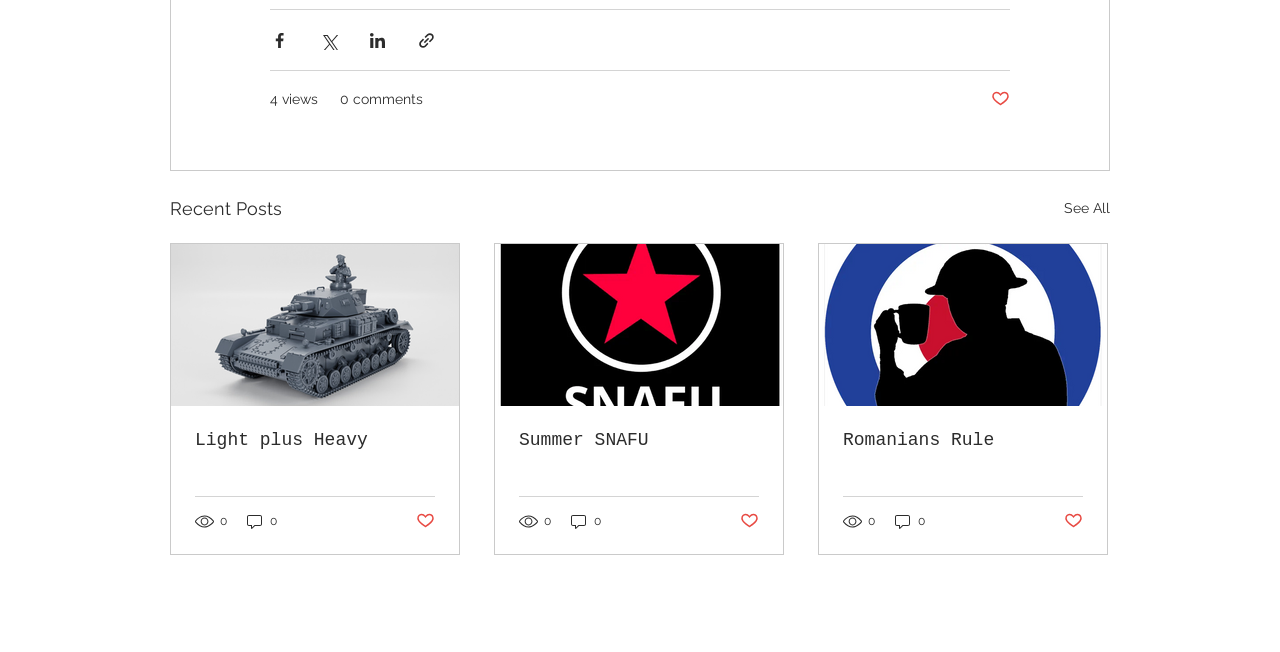Please specify the coordinates of the bounding box for the element that should be clicked to carry out this instruction: "Share via Facebook". The coordinates must be four float numbers between 0 and 1, formatted as [left, top, right, bottom].

[0.211, 0.047, 0.226, 0.077]